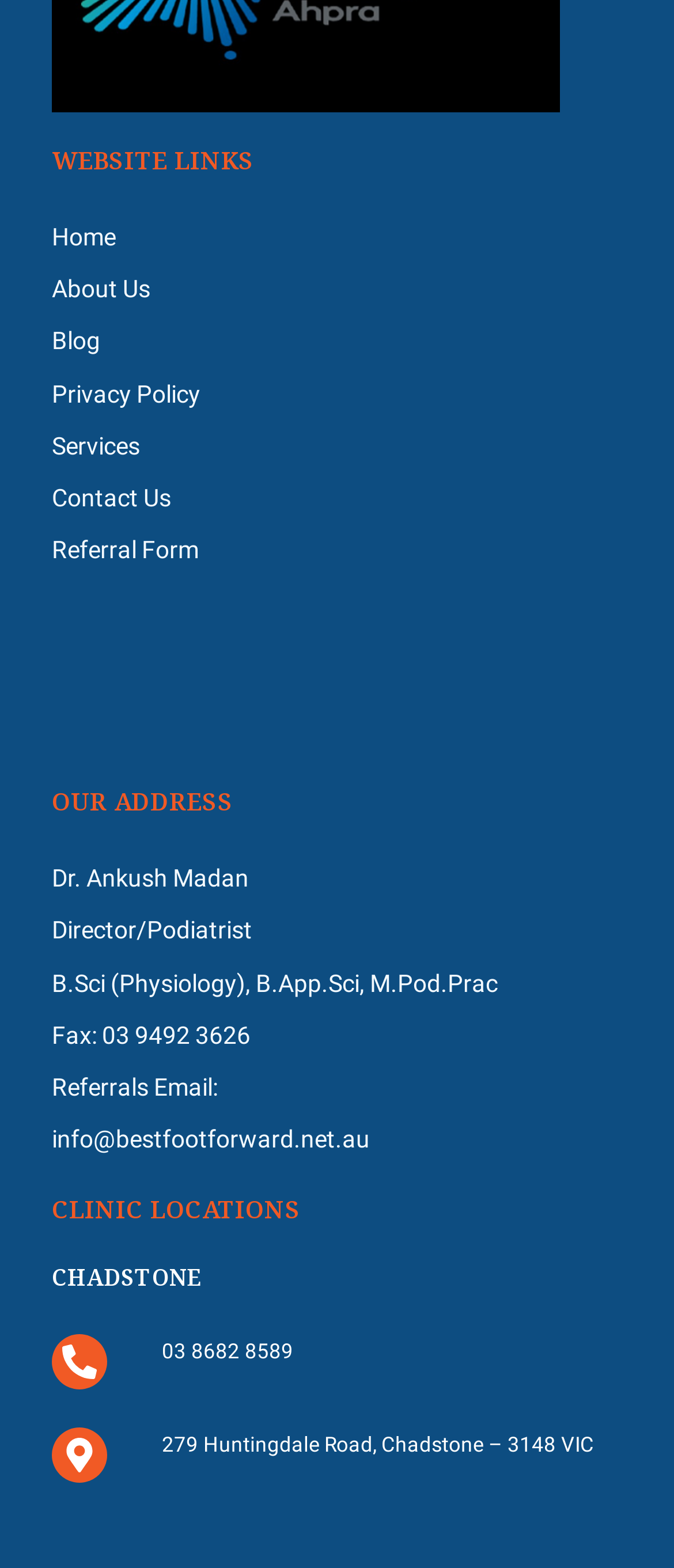Determine the bounding box coordinates of the region I should click to achieve the following instruction: "visit chadstone clinic". Ensure the bounding box coordinates are four float numbers between 0 and 1, i.e., [left, top, right, bottom].

[0.077, 0.851, 0.159, 0.886]